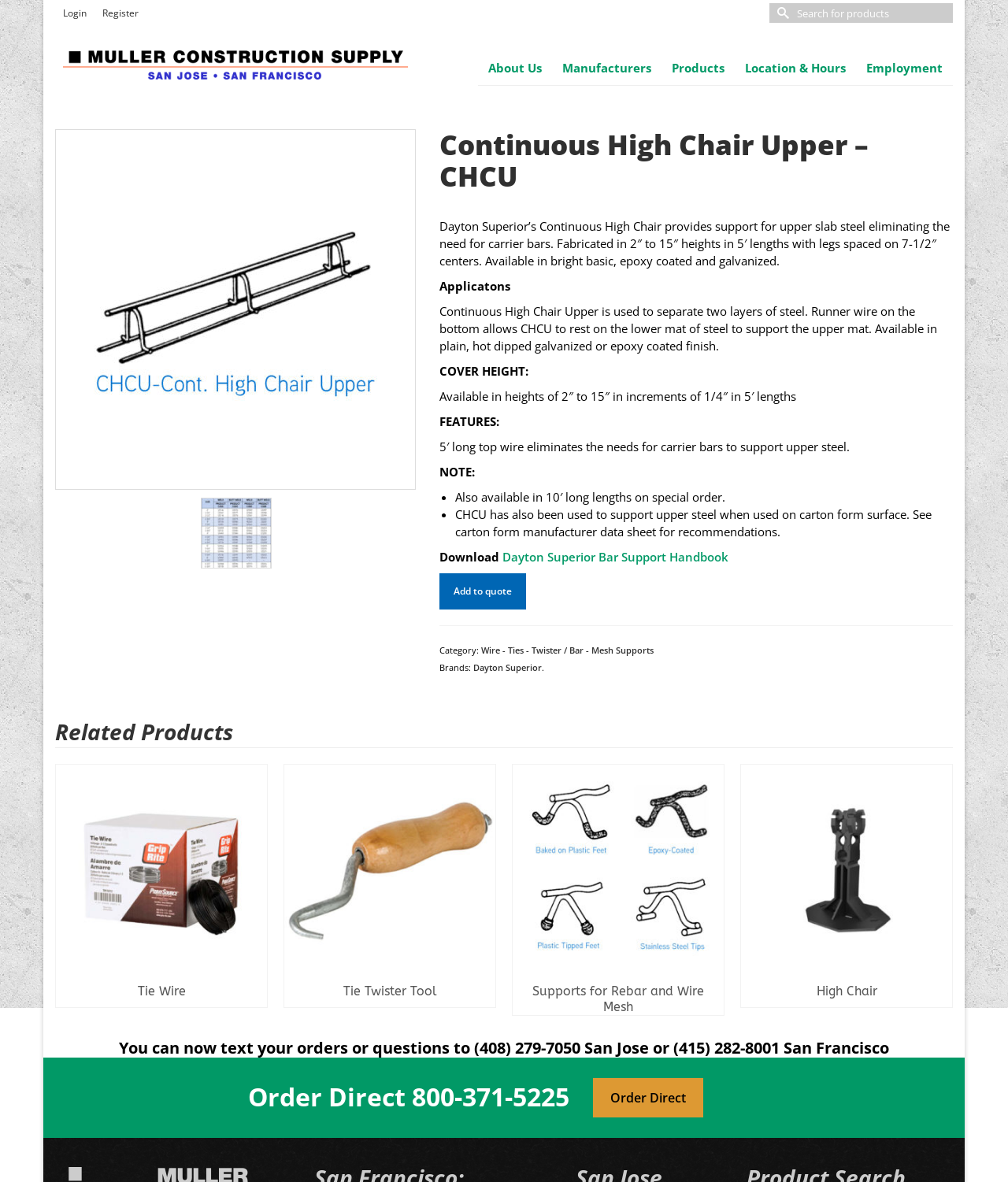Given the webpage screenshot, identify the bounding box of the UI element that matches this description: "parent_node: Tie Twister Tool".

[0.282, 0.647, 0.491, 0.825]